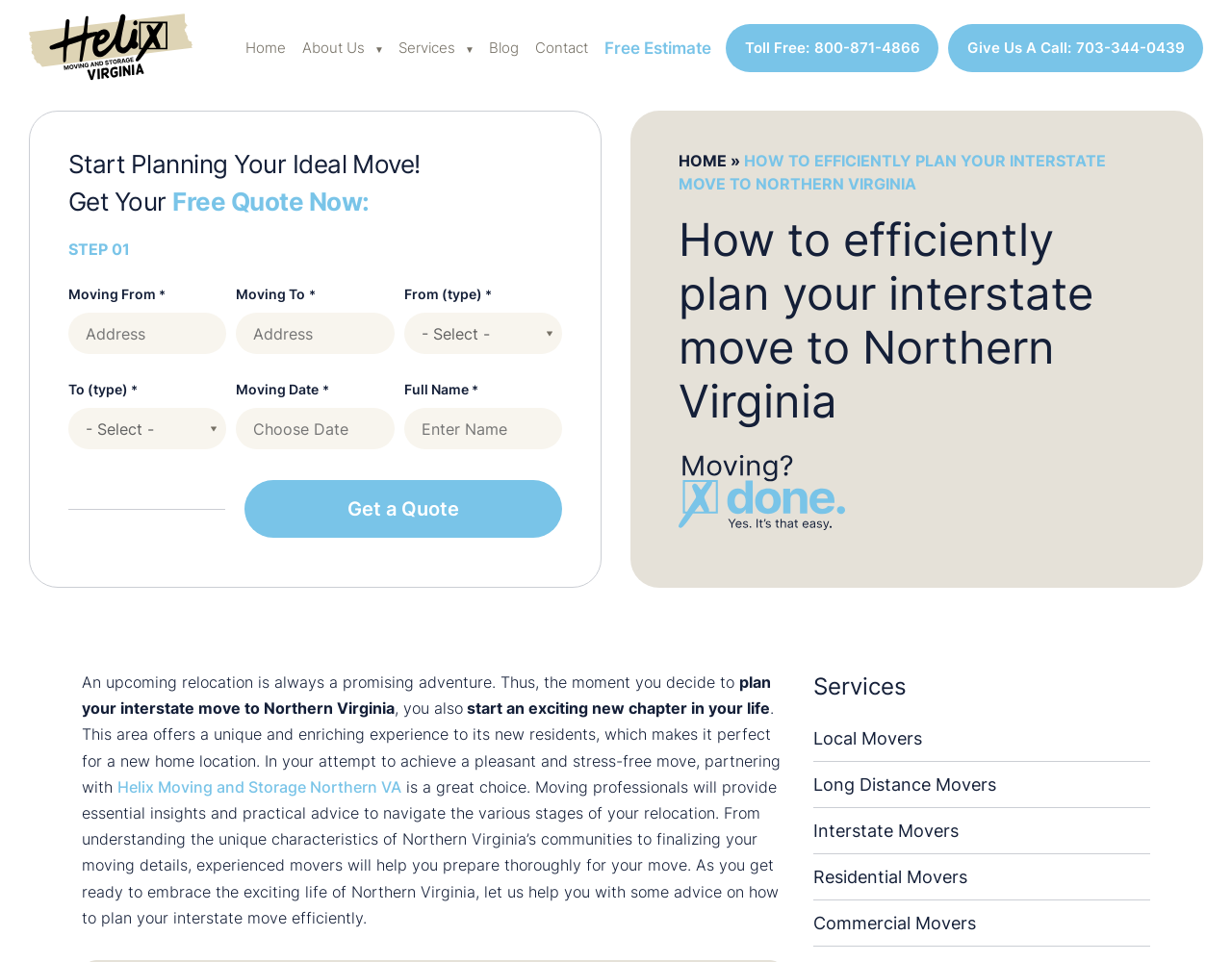Examine the image carefully and respond to the question with a detailed answer: 
What is the first step in planning an ideal move?

I found the first step by looking at the section that says 'Start Planning Your Ideal Move! Get Your Free Quote Now:' and then seeing the 'STEP 01' label below it.